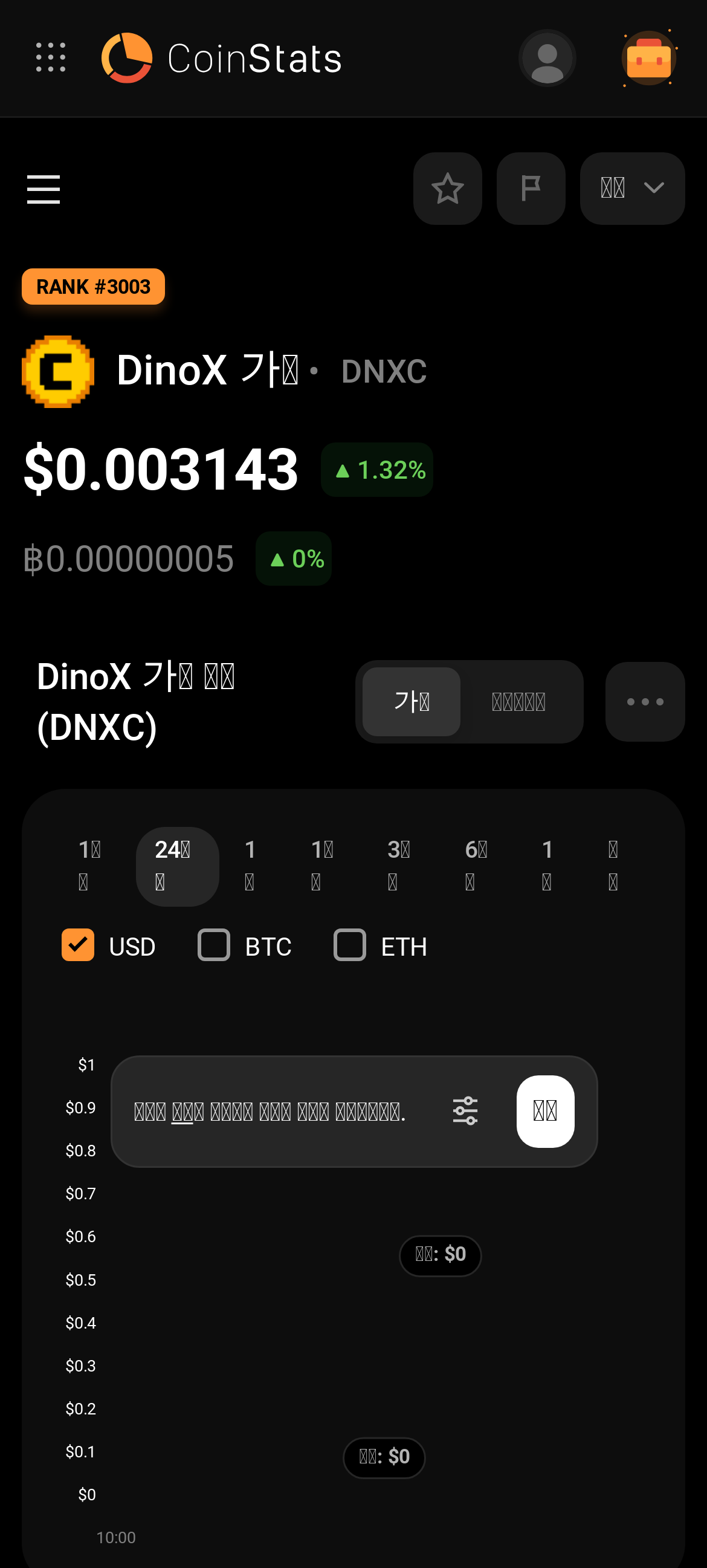Pinpoint the bounding box coordinates of the element that must be clicked to accomplish the following instruction: "Click on the button with a graph icon". The coordinates should be in the format of four float numbers between 0 and 1, i.e., [left, top, right, bottom].

[0.585, 0.097, 0.682, 0.143]